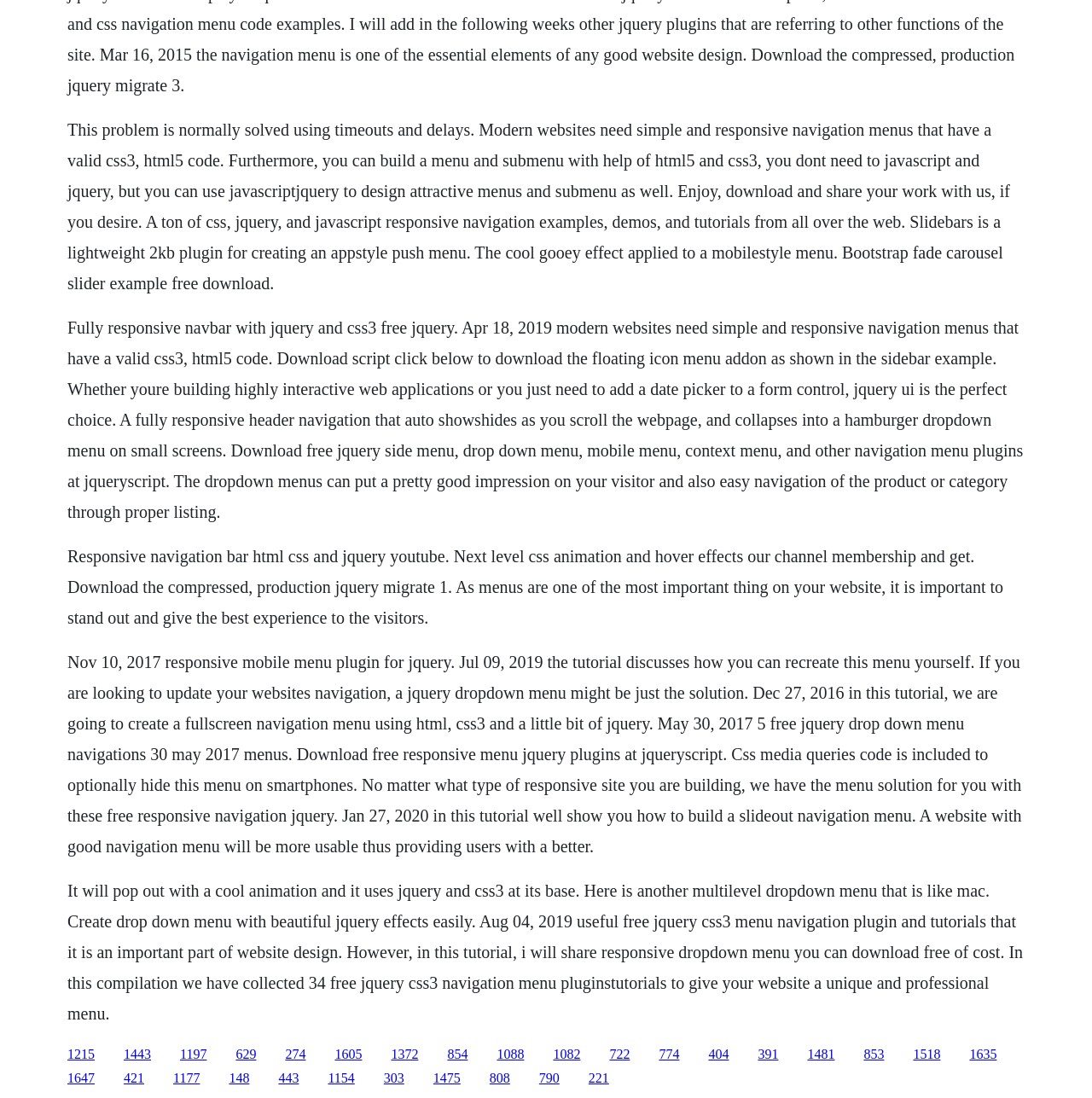Find the bounding box coordinates of the element's region that should be clicked in order to follow the given instruction: "Click the link to download the floating icon menu addon". The coordinates should consist of four float numbers between 0 and 1, i.e., [left, top, right, bottom].

[0.062, 0.953, 0.087, 0.966]